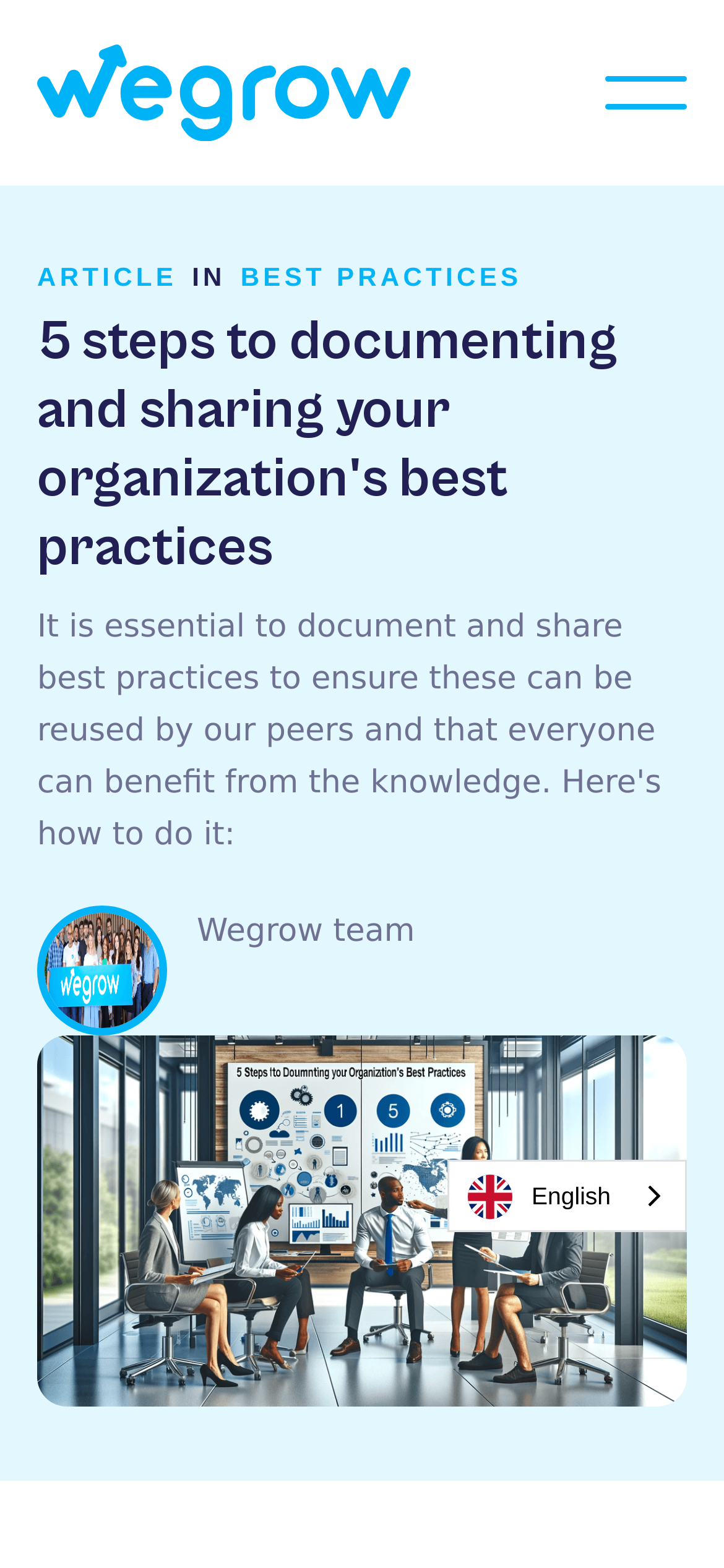Can you find and provide the title of the webpage?

5 steps to documenting and sharing your organization's best practices